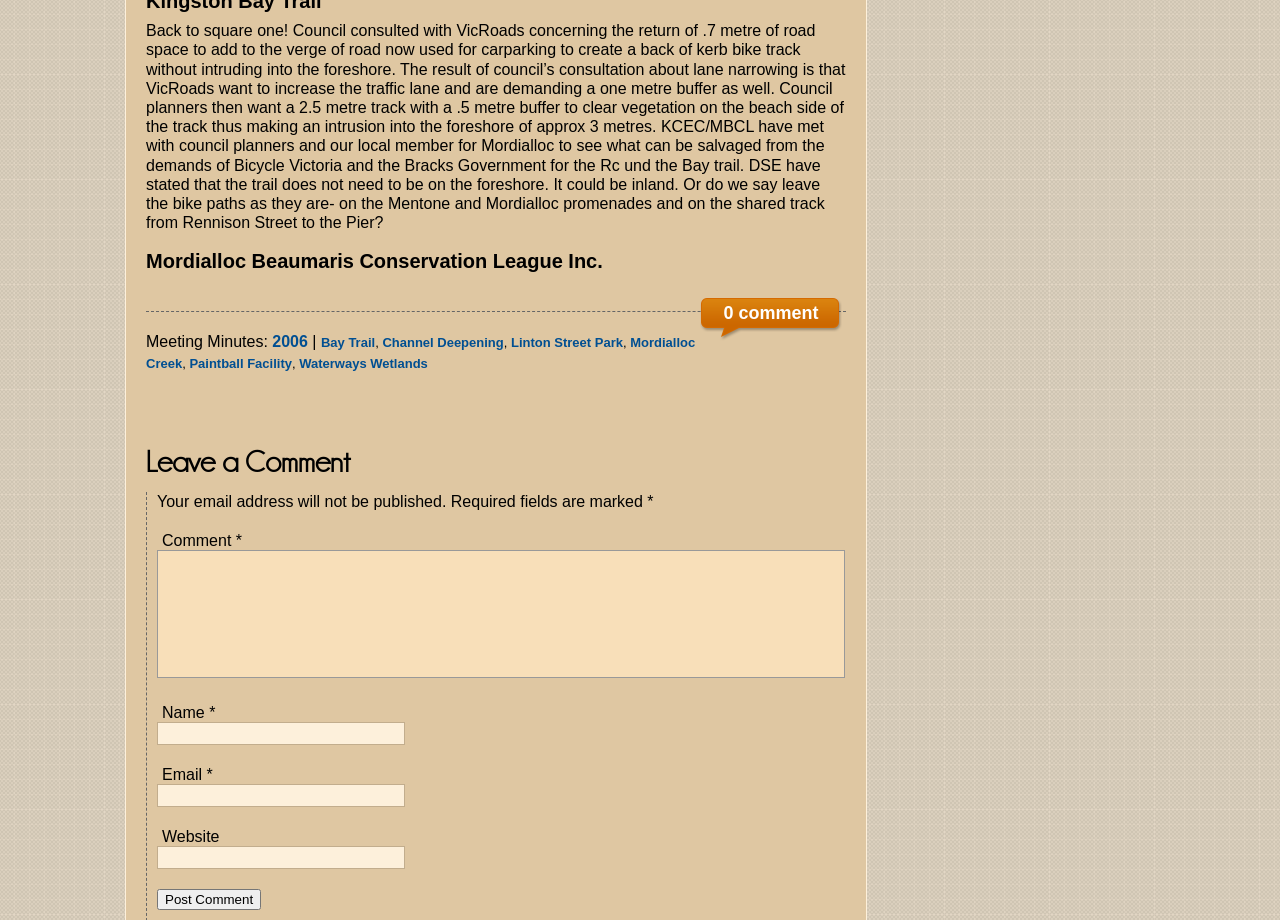Please determine the bounding box coordinates of the section I need to click to accomplish this instruction: "Click the '2006' link".

[0.213, 0.362, 0.241, 0.381]